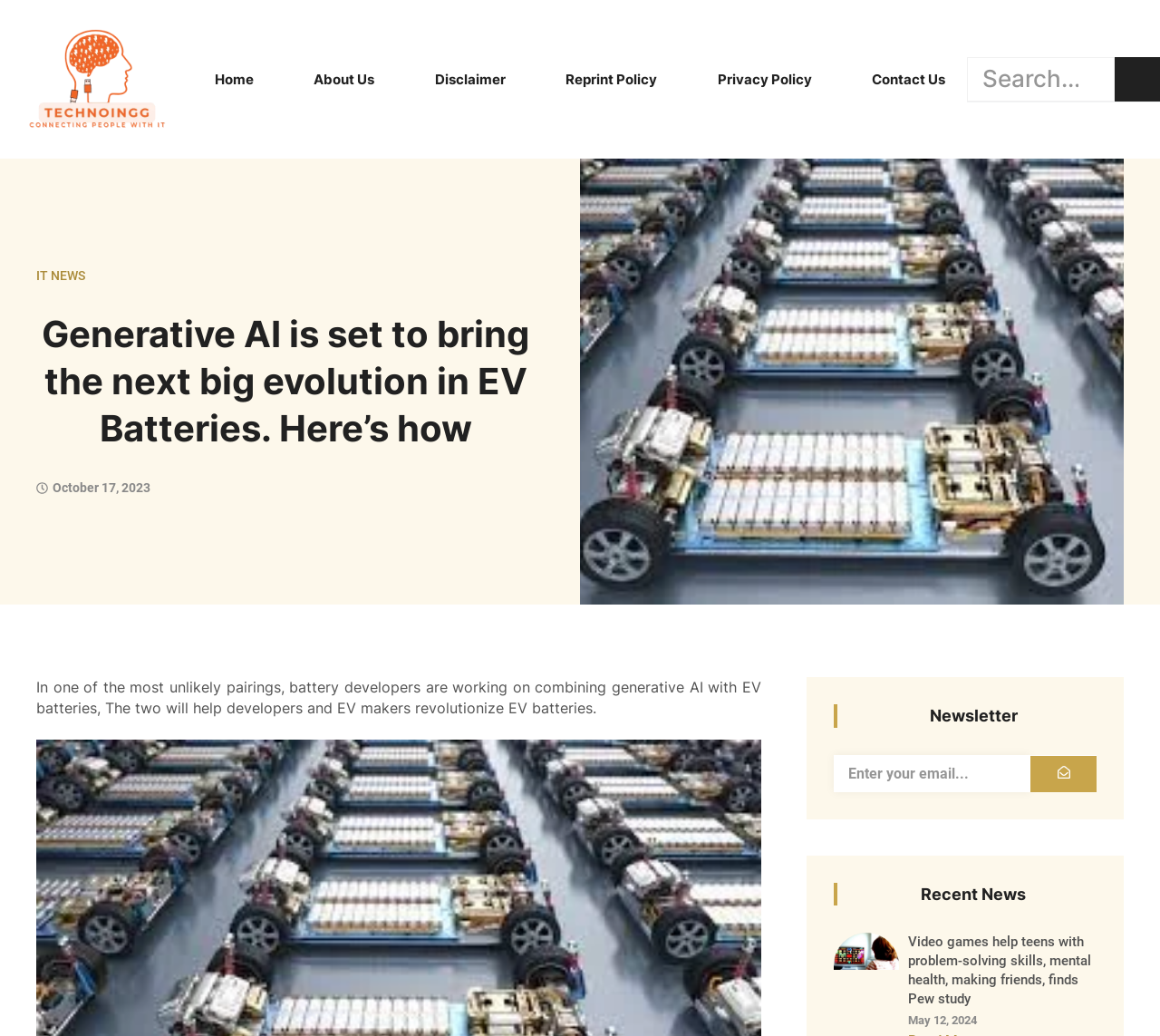Locate the bounding box coordinates of the clickable area needed to fulfill the instruction: "Visit the author's homepage".

None